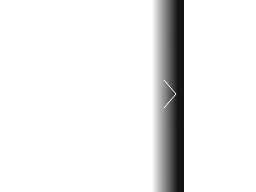Where is the navigation arrow positioned on the webpage?
Answer the question based on the image using a single word or a brief phrase.

Bottom section